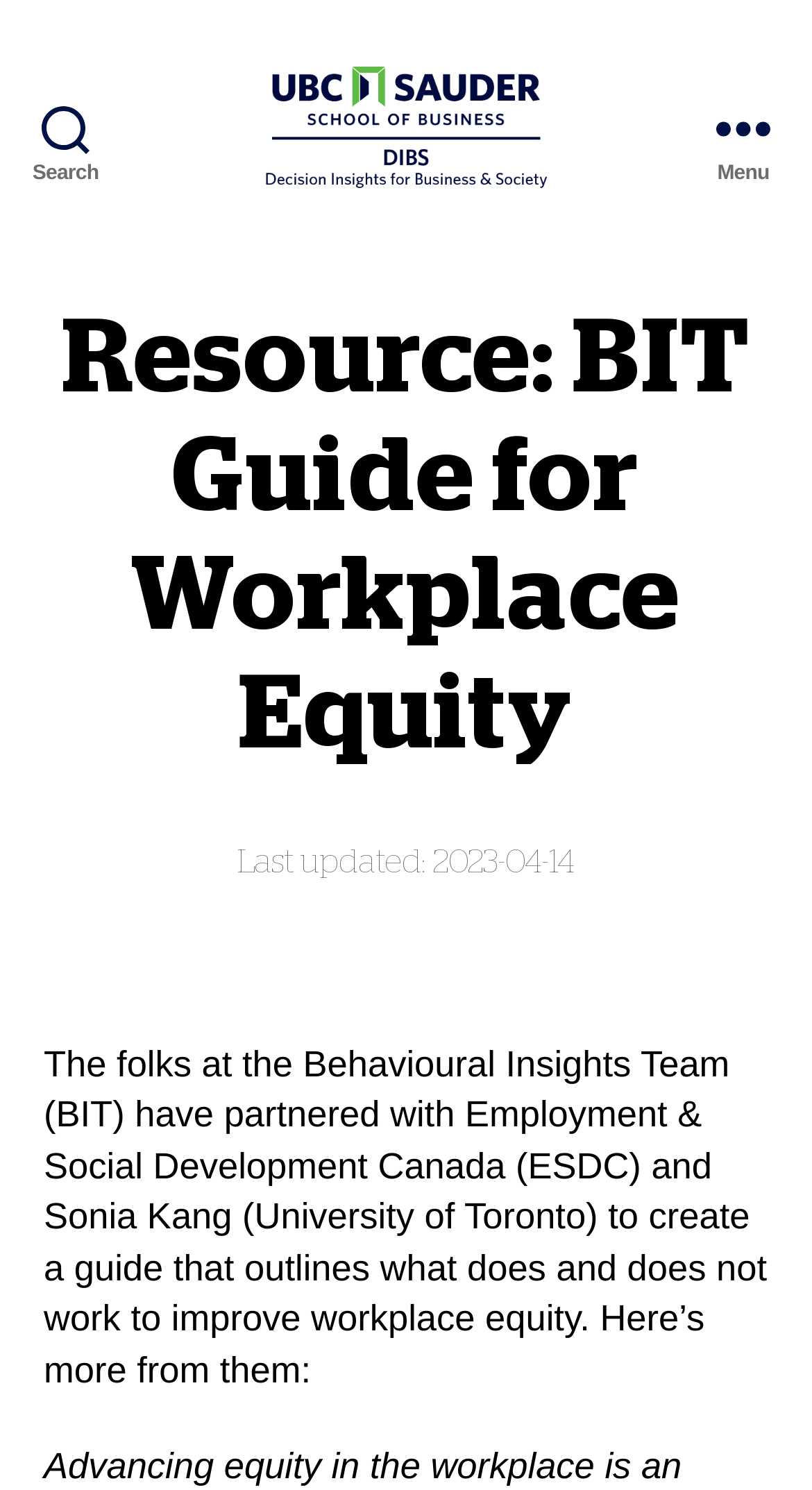Explain in detail what is displayed on the webpage.

The webpage is about the BIT Guide for Workplace Equity, a resource provided by the Behavioural Insights Wiki. At the top left corner, there is a search button labeled "Search". Next to it, on the top center, is the UBC-DIBS logo, which is an image linked to the logo. The text "Behavioural Insights Wiki" is displayed on the top right side.

On the top right corner, there is a menu button labeled "Menu". When expanded, it reveals a header section that contains the title "Resource: BIT Guide for Workplace Equity" in a large font size. Below the title, there is a link to a date, "2023-04-14".

The main content of the webpage starts below the header section. It begins with a paragraph of text that explains the purpose of the guide, which is to outline what works and does not work to improve workplace equity. The guide is a collaboration between the Behavioural Insights Team, Employment & Social Development Canada, and Sonia Kang from the University of Toronto.